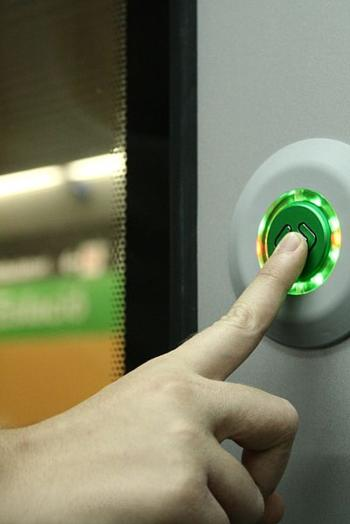What color is the button?
Give a one-word or short phrase answer based on the image.

Green